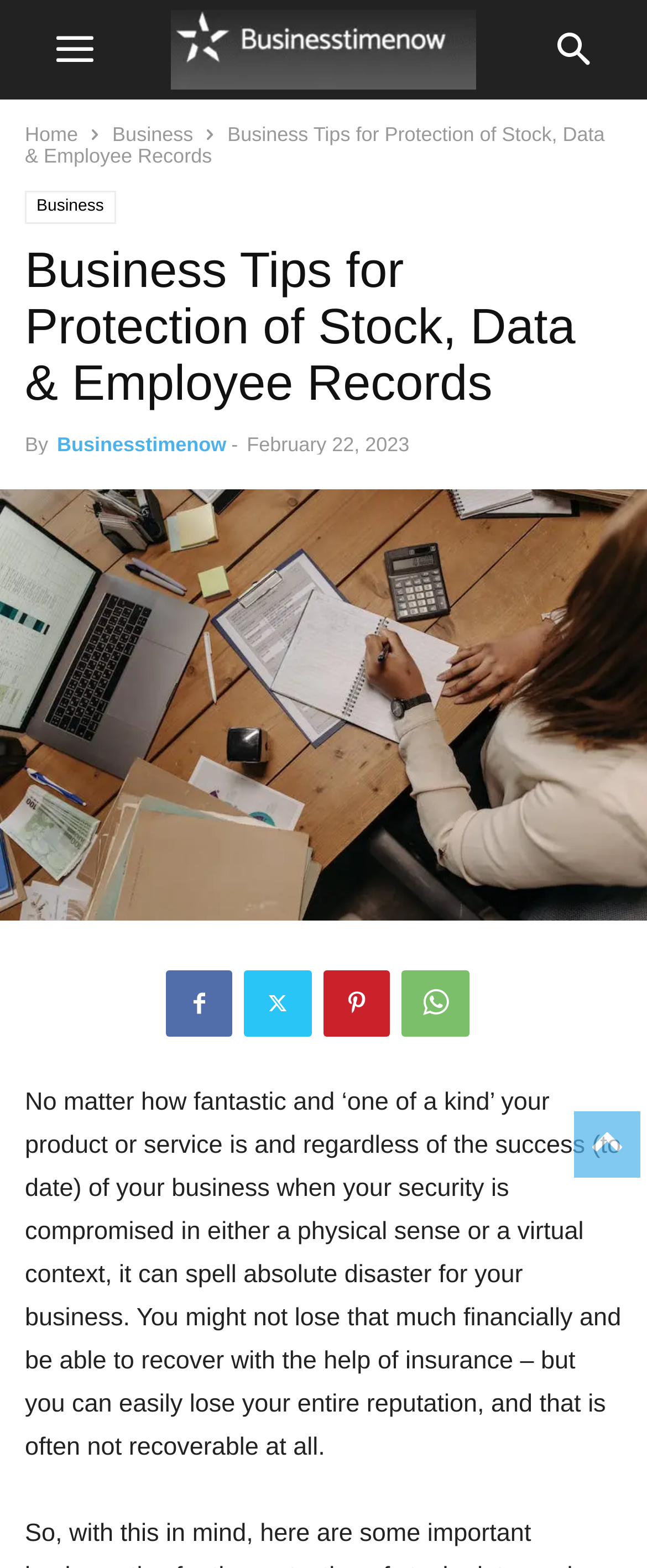Locate the coordinates of the bounding box for the clickable region that fulfills this instruction: "read more about business tips".

[0.0, 0.596, 1.0, 0.614]